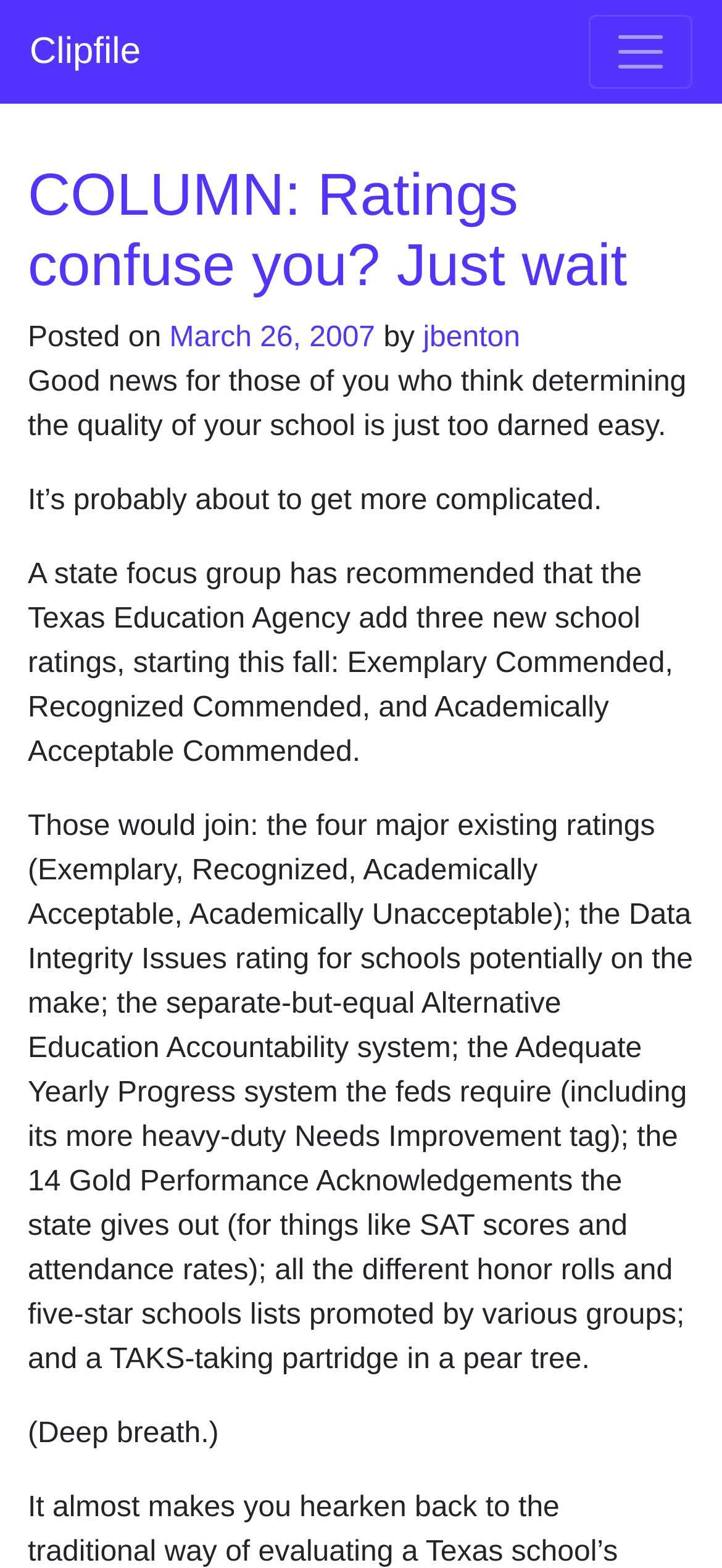Produce an extensive caption that describes everything on the webpage.

The webpage is titled "Clipfile – Page 4" and appears to be a blog or news article page. At the top, there is a main navigation section that spans the entire width of the page, containing a heading "Main Navigation" and a link to "Clipfile". To the right of the navigation section, there is a button labeled "Toggle navigation".

Below the navigation section, there is a header section that takes up most of the page width. It contains a heading "COLUMN: Ratings confuse you? Just wait" and a link to the same title. Below the heading, there is a line of text that reads "Posted on March 26, 2007 by jbenton".

The main content of the page is a series of paragraphs that discuss the complexity of school ratings. The text is divided into five paragraphs, with the first paragraph starting with "Good news for those of you who think determining the quality of your school is just too darned easy." The paragraphs are arranged vertically, with each one below the previous one, and they take up most of the page width.

There are no images on the page, and the layout is primarily focused on presenting the text content. The text is arranged in a clear and readable format, with headings and paragraphs separated by whitespace.